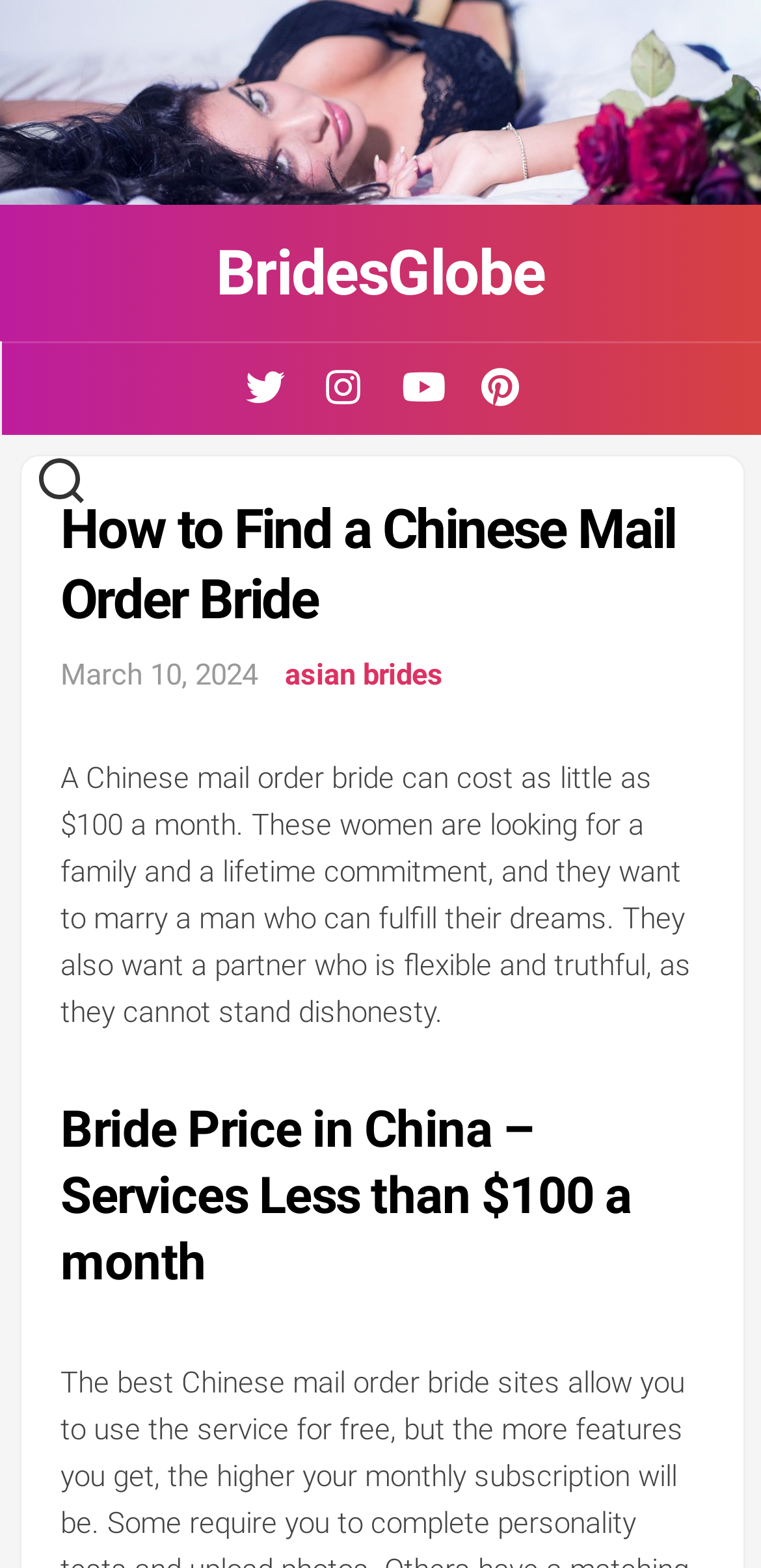What is the title of the section discussing the cost of Chinese mail order brides?
Based on the image, give a one-word or short phrase answer.

Bride Price in China – Services Less than $100 a month